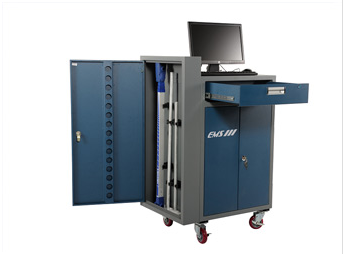Describe the scene depicted in the image with great detail.

The image showcases a compact and functional repair workstation, designed for versatility in various settings. This mobile unit features a sturdy cart with a sleek blue exterior and includes storage compartments and a drawer for tools and accessories. The right side of the cart is adorned with a securely locked door, while the left side showcases several organized slots, likely for equipment or measuring tools. On top of the cart, a computer monitor is mounted, facilitating the processing and transmission of measured values to a computer via Bluetooth technology. This design enhances efficiency in repairing and maintaining various systems, such as benches, lifts, and floor systems, making it a valuable asset in professional environments.